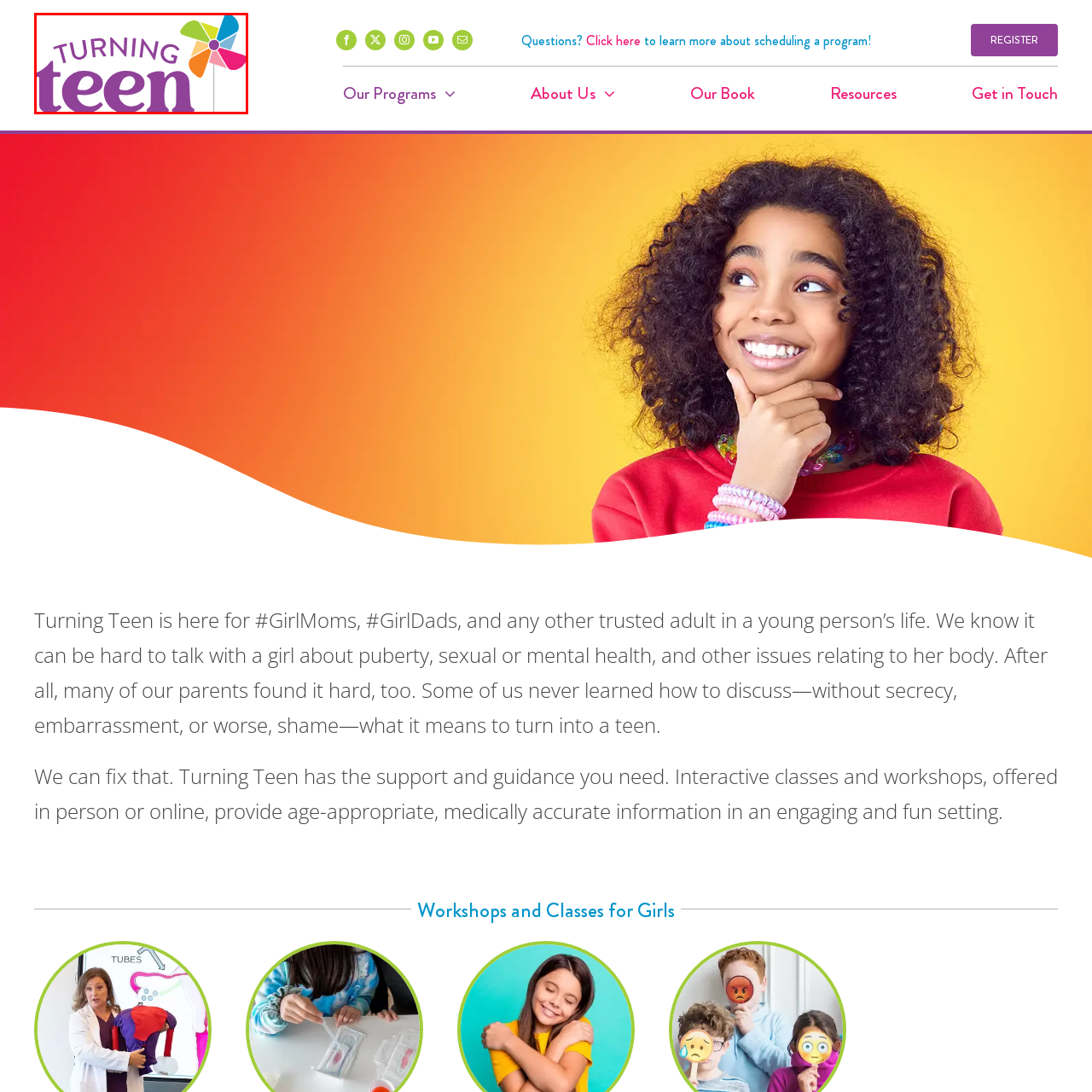Please analyze the image enclosed within the red bounding box and provide a comprehensive answer to the following question based on the image: What is the focus of the educational programs provided by 'Turning Teen'?

The question asks about the focus of the educational programs offered by 'Turning Teen'. Based on the caption, it is clear that the organization provides educational programs focused on sexual health, specifically targeting young girls.